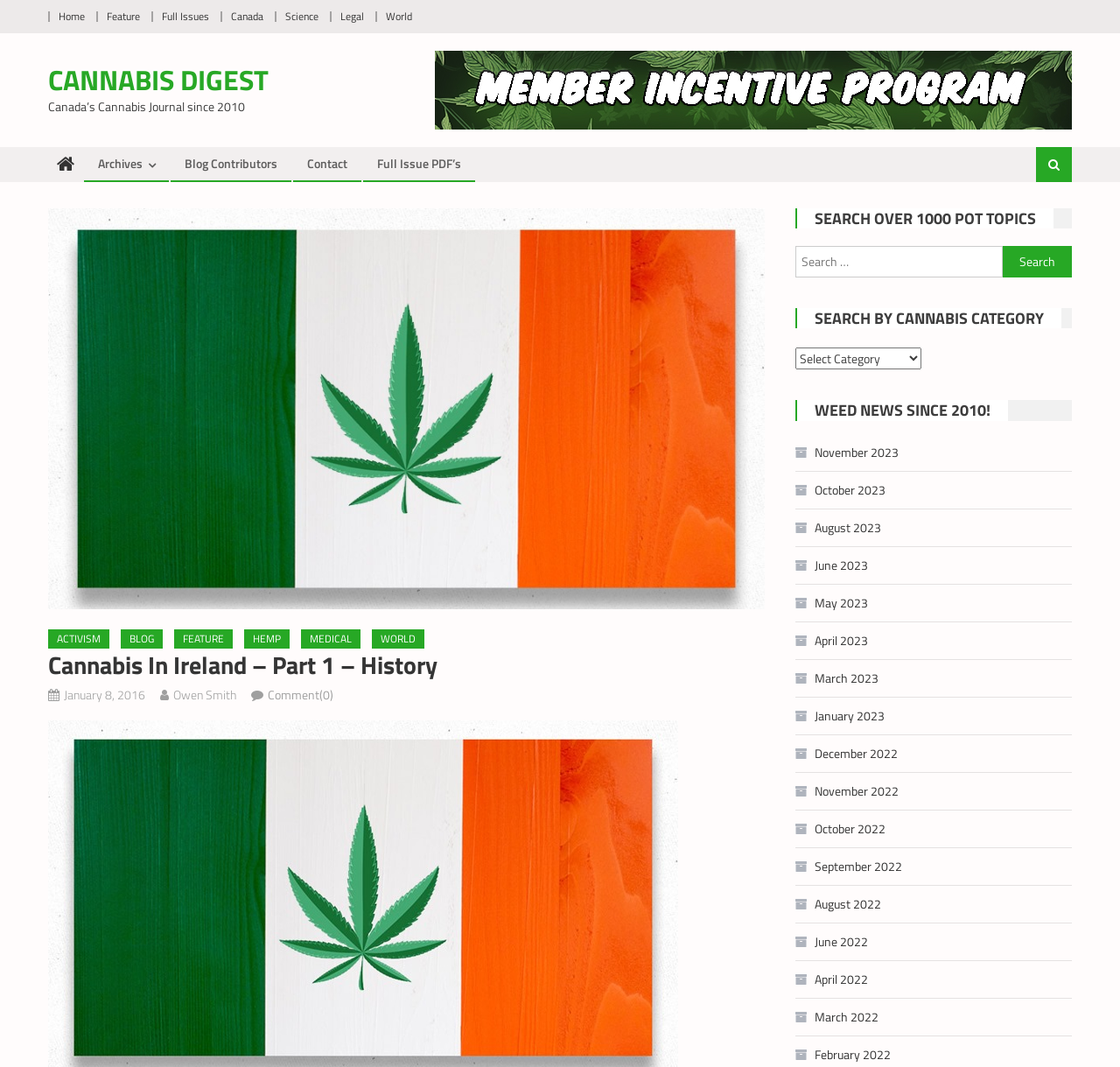Respond with a single word or phrase to the following question:
What are the categories to search by?

Cannabis categories